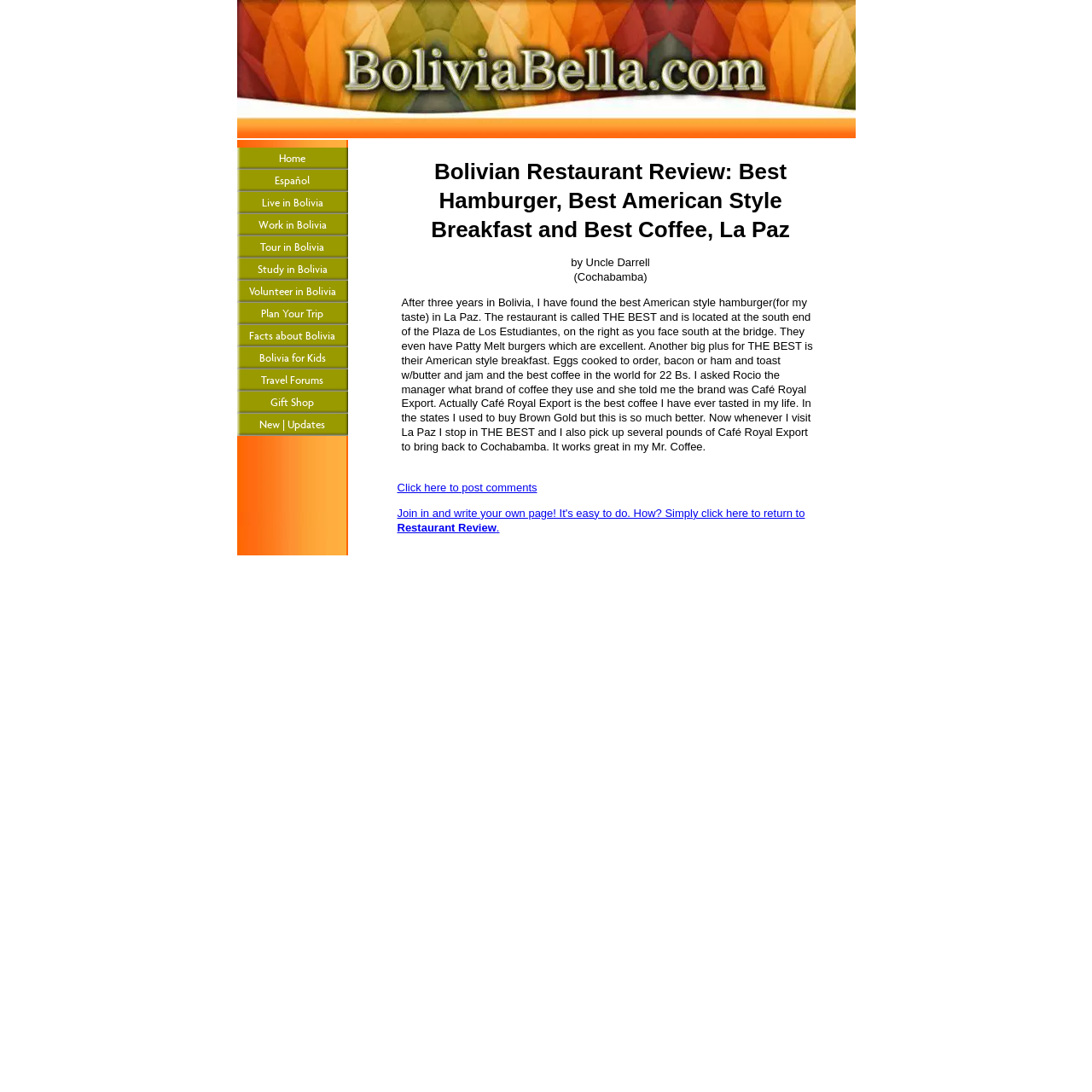Generate the title text from the webpage.

Bolivian Restaurant Review: Best Hamburger, Best American Style Breakfast and Best Coffee, La Paz